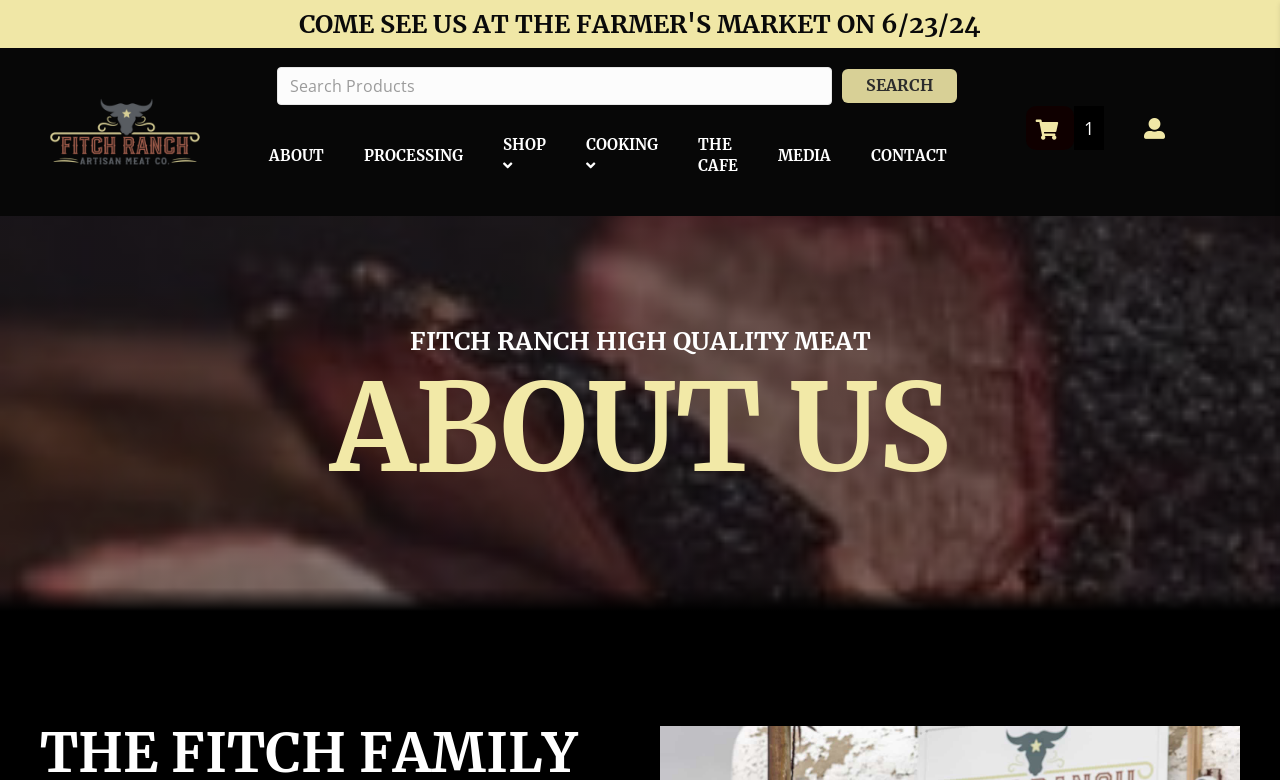What is the icon next to the 'SHOP' link?
Using the image as a reference, give a one-word or short phrase answer.

